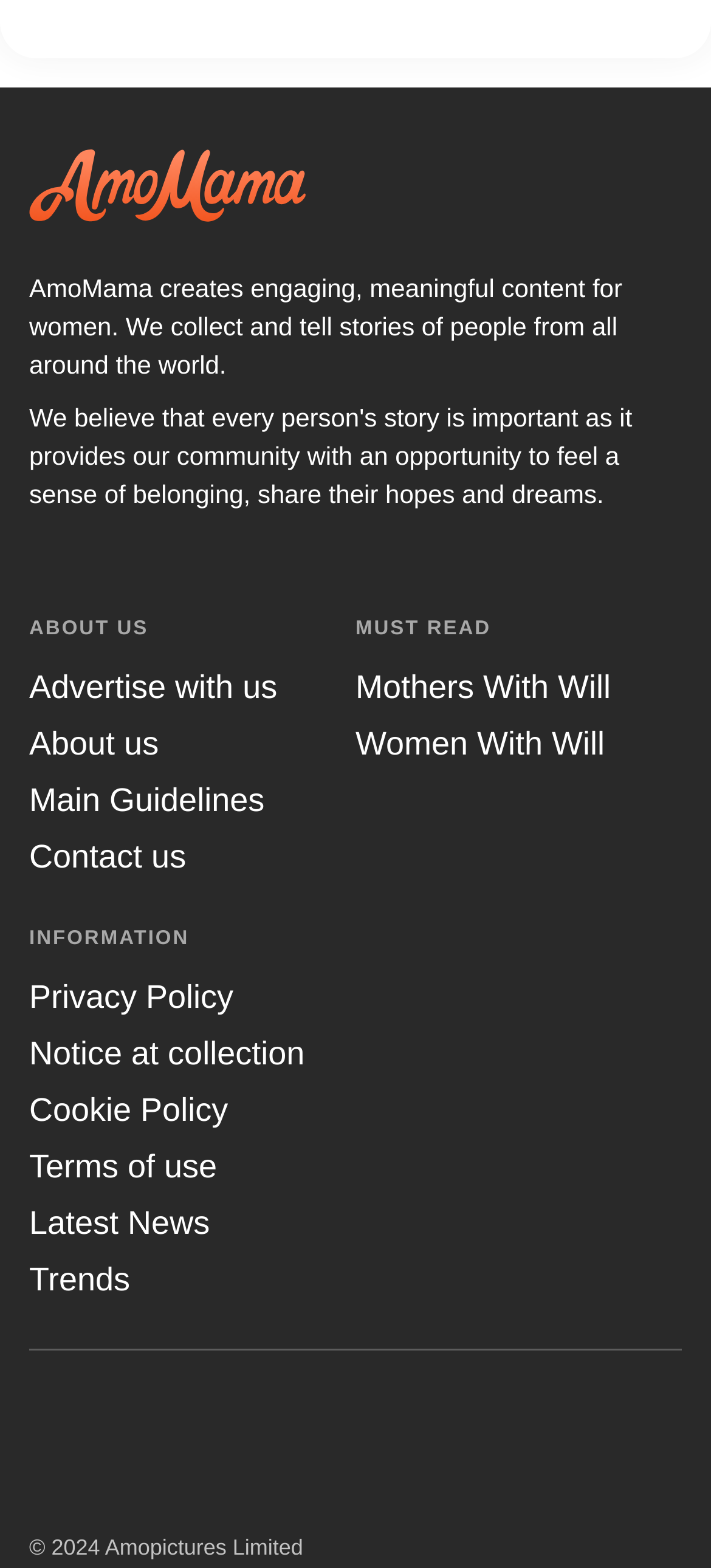Determine the bounding box coordinates for the clickable element to execute this instruction: "Click the logo". Provide the coordinates as four float numbers between 0 and 1, i.e., [left, top, right, bottom].

[0.041, 0.095, 0.959, 0.141]